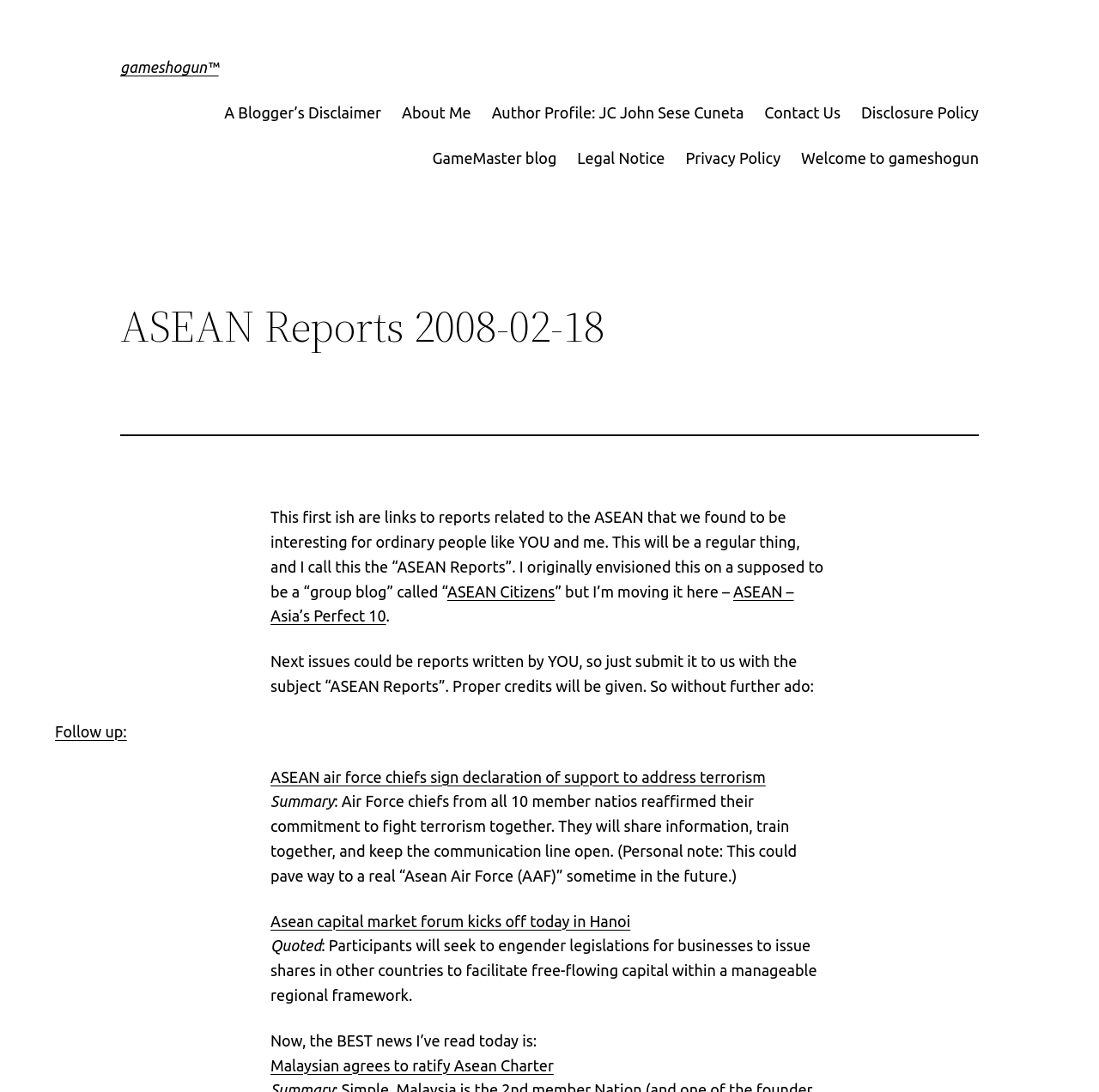Locate the bounding box coordinates of the clickable element to fulfill the following instruction: "view the Asean capital market forum kicks off today in Hanoi". Provide the coordinates as four float numbers between 0 and 1 in the format [left, top, right, bottom].

[0.246, 0.835, 0.574, 0.851]